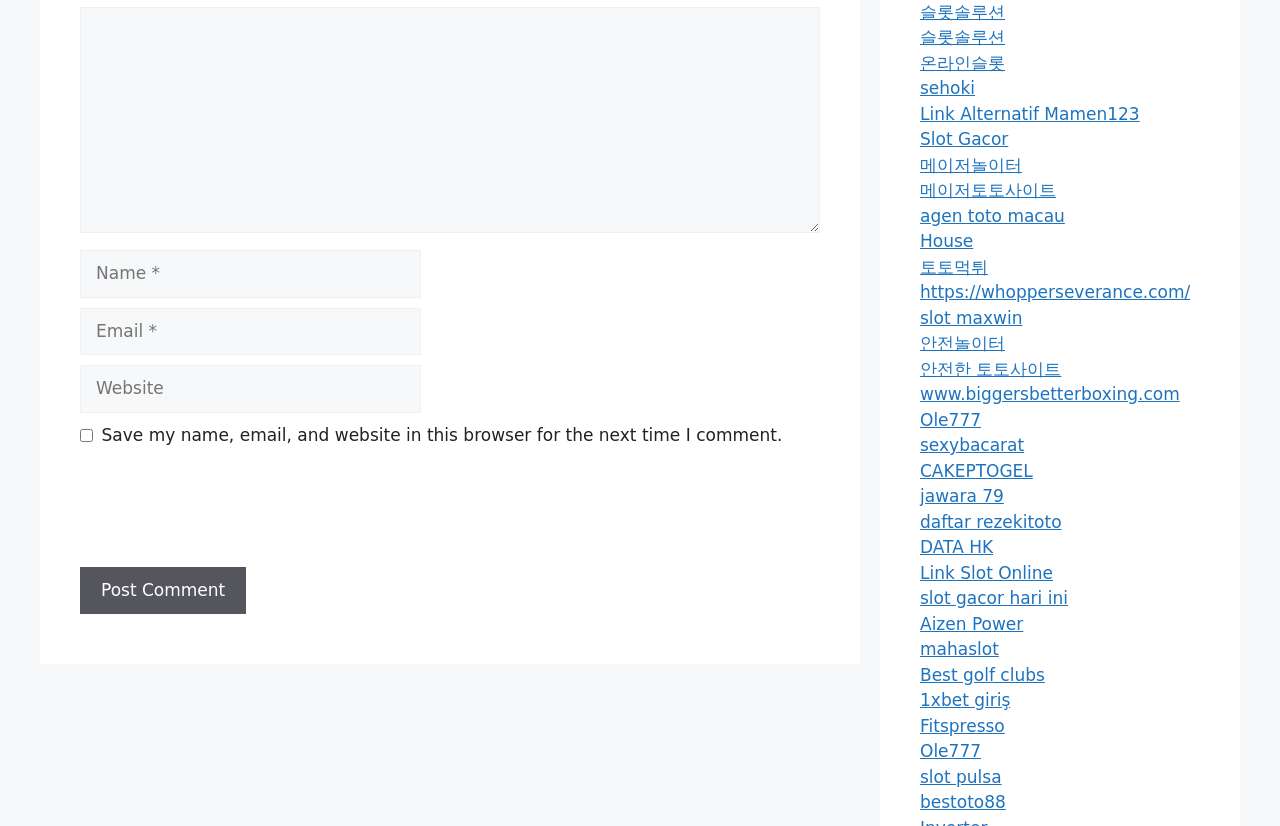Ascertain the bounding box coordinates for the UI element detailed here: "DATA HK". The coordinates should be provided as [left, top, right, bottom] with each value being a float between 0 and 1.

[0.719, 0.65, 0.776, 0.674]